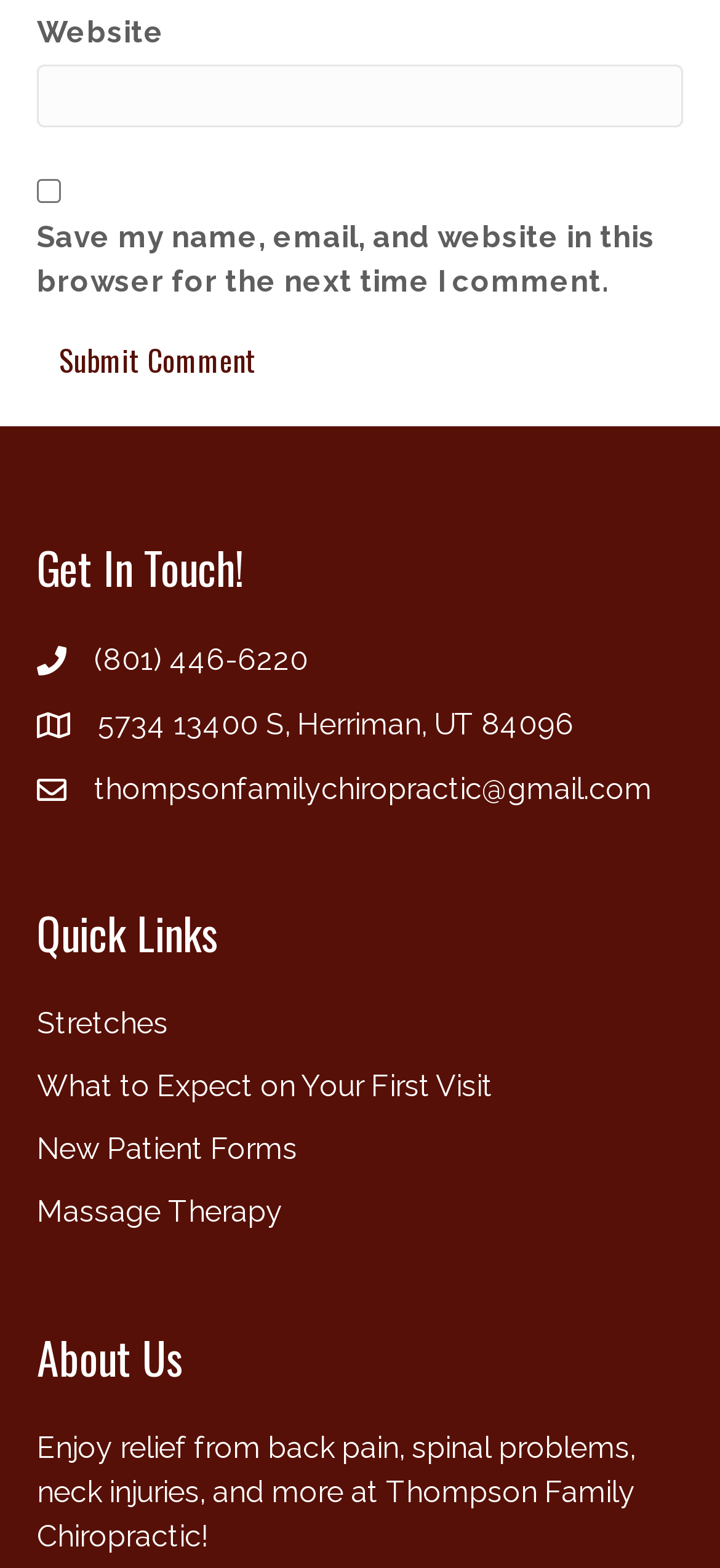Give a short answer to this question using one word or a phrase:
What services does Thompson Family Chiropractic offer?

Massage Therapy